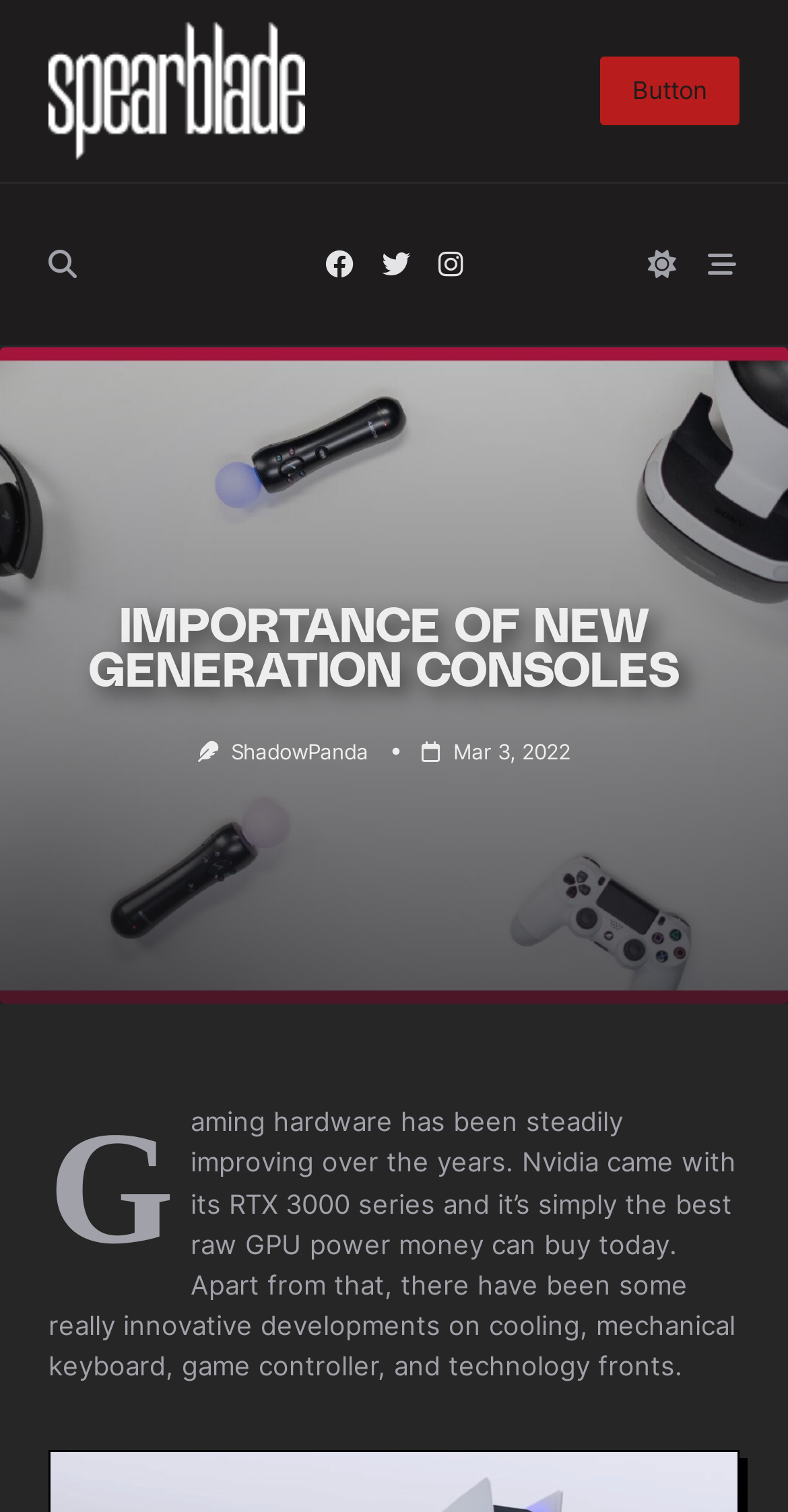Please predict the bounding box coordinates (top-left x, top-left y, bottom-right x, bottom-right y) for the UI element in the screenshot that fits the description: Button

[0.762, 0.037, 0.938, 0.083]